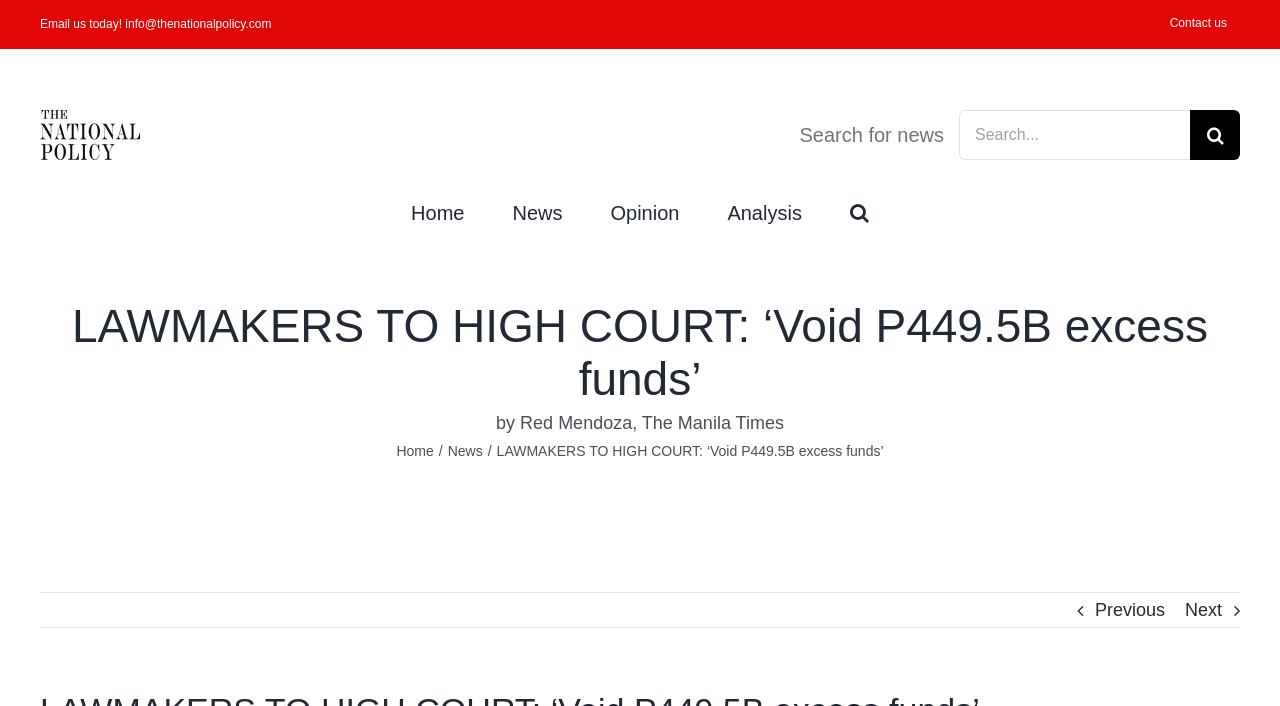Offer an in-depth caption of the entire webpage.

This webpage appears to be a news article from The National Policy. At the top left, there is a logo of The National Policy, accompanied by a link to the website's email address. Below the logo, there is a secondary menu with a link to the "Contact us" page. 

On the top right, there is a search bar with a magnifying glass icon, allowing users to search for news articles. 

The main menu is located below the search bar, with links to various sections of the website, including "Home", "News", "Opinion", "Analysis", and "Search". 

The main content of the webpage is an article with the title "LAWMAKERS TO HIGH COURT: ‘Void P449.5B excess funds’", written by Red Mendoza from The Manila Times. The article's title is prominently displayed at the top of the content area, followed by the author's name and publication.

Below the article's title, there are links to navigate to the "Home" and "News" sections, separated by a slash. The article's content is not explicitly described, but it appears to be a news article discussing lawmakers' petition to the Supreme Court regarding the constitutionality of unprogrammed funds in the 2024 budget.

At the bottom of the article, there are navigation links to previous and next articles, represented by arrow icons.